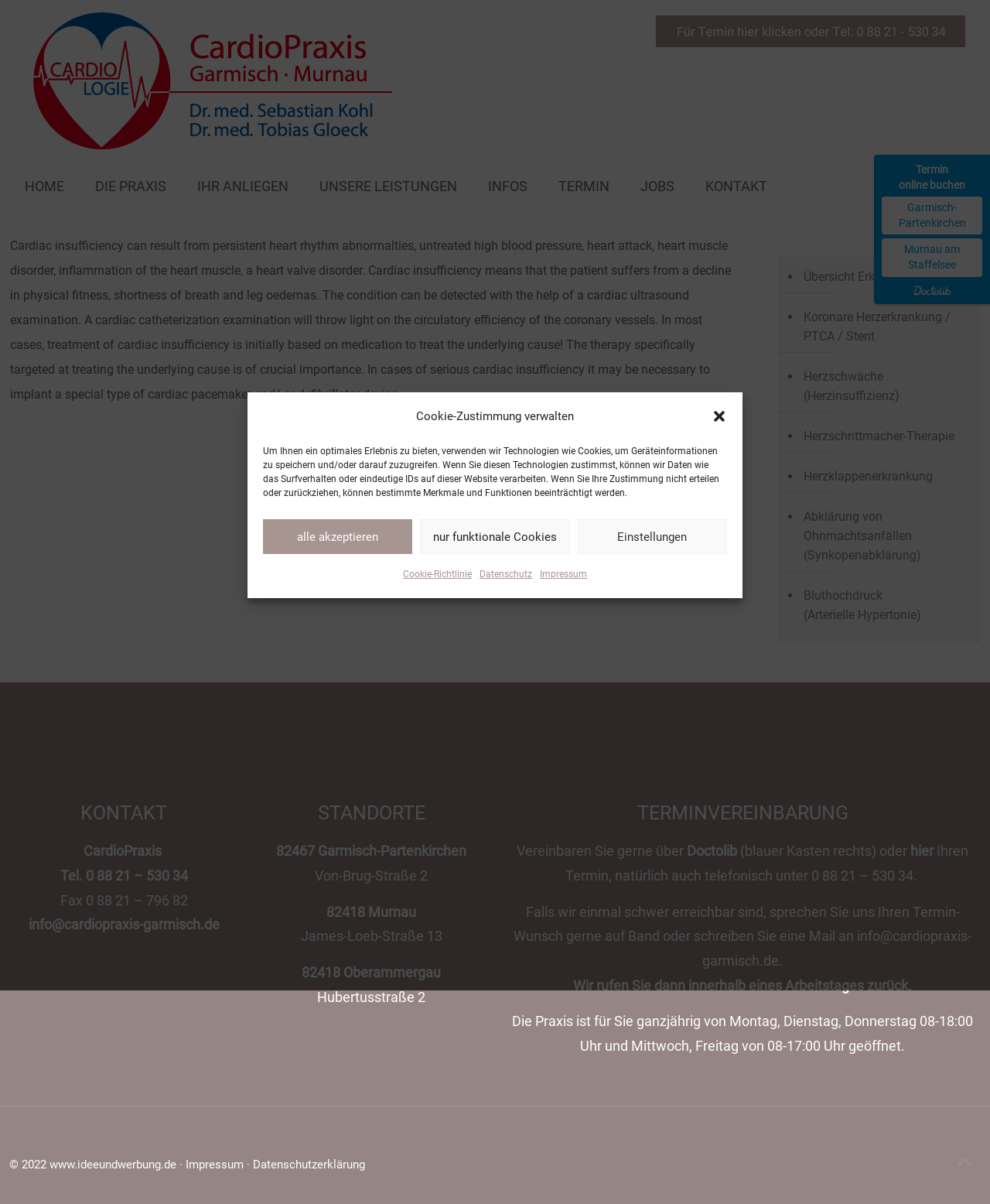Provide the bounding box coordinates for the UI element described in this sentence: "title="Cardiopraxis Garmisch Murnau | Cardiologie"". The coordinates should be four float values between 0 and 1, i.e., [left, top, right, bottom].

[0.033, 0.0, 0.427, 0.136]